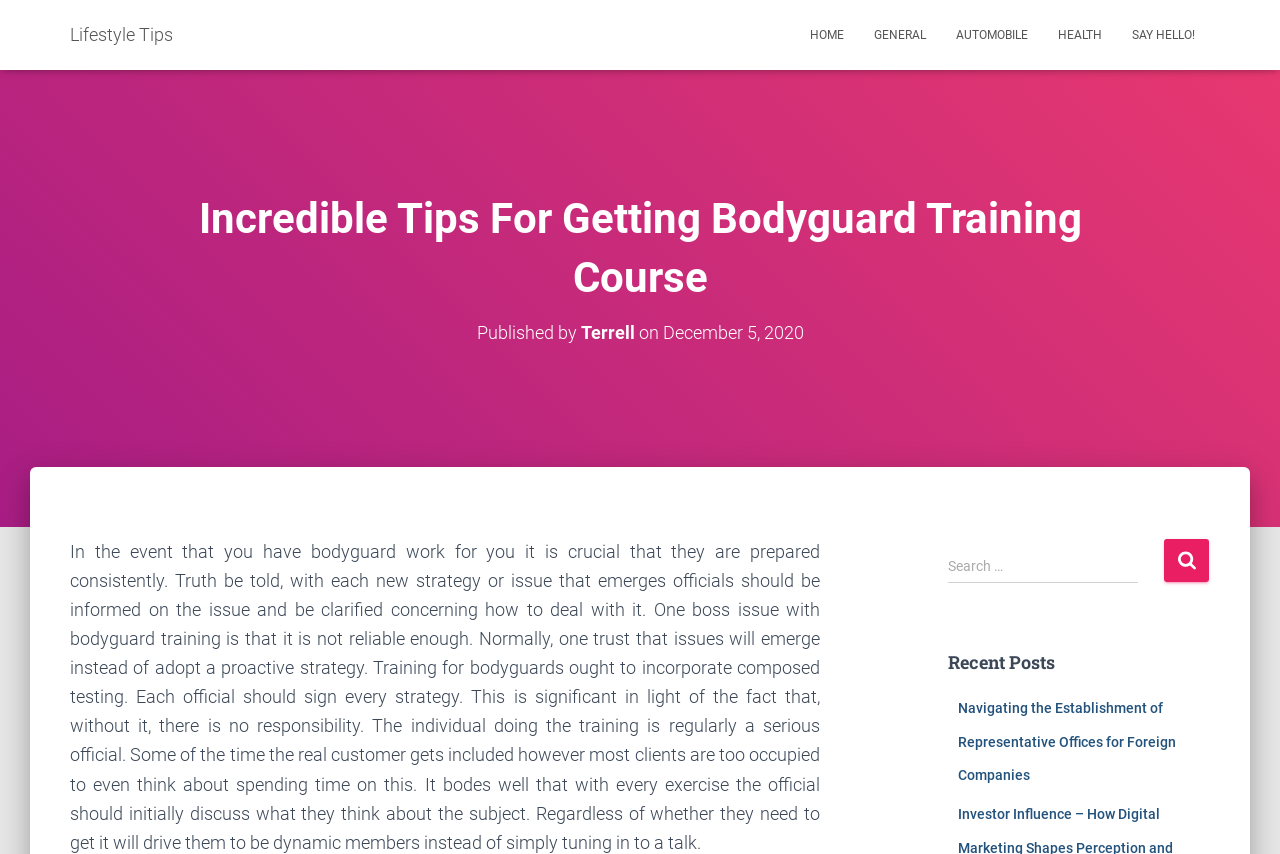Who is the author of the article?
Give a one-word or short-phrase answer derived from the screenshot.

Terrell